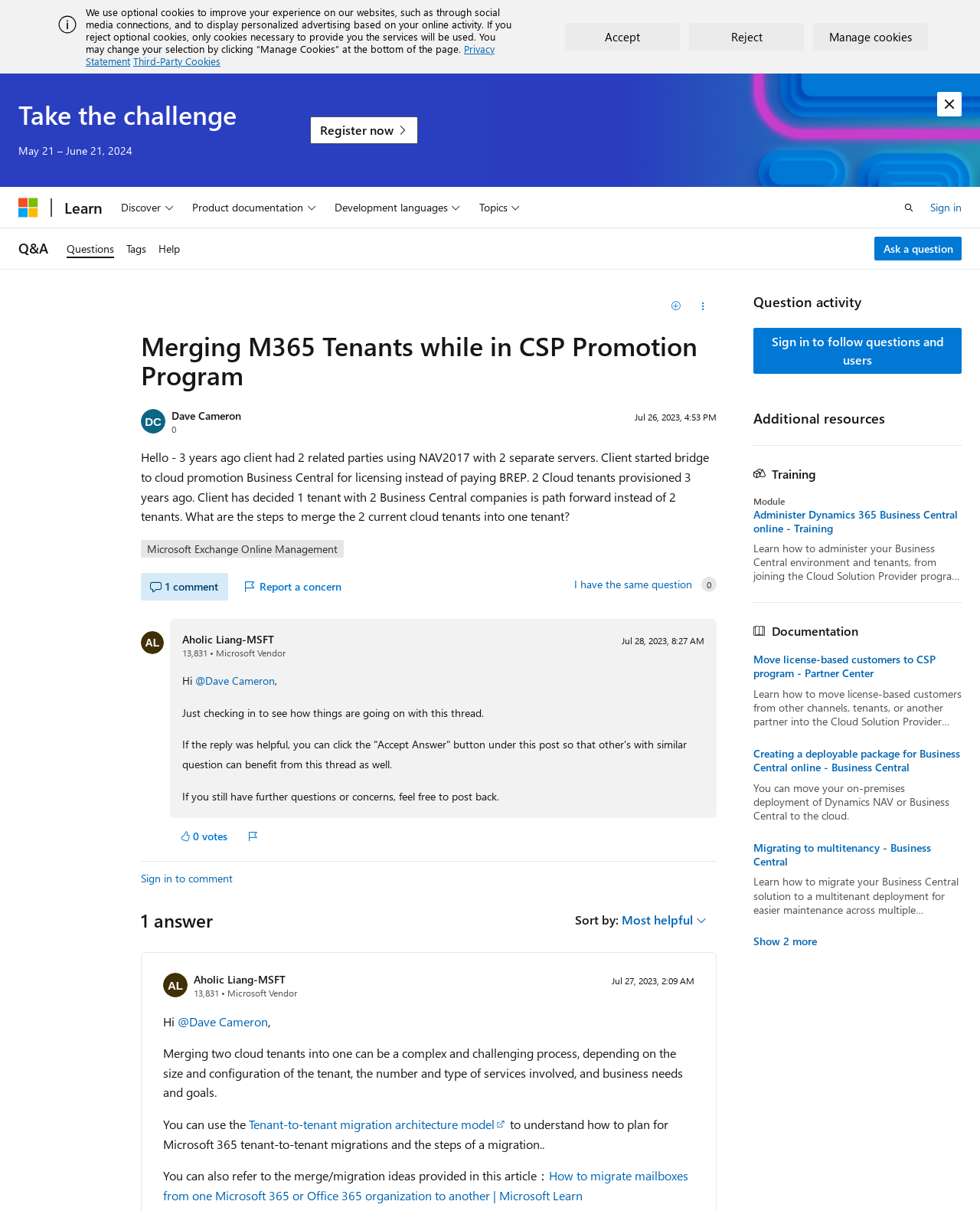Please identify the bounding box coordinates of the area that needs to be clicked to fulfill the following instruction: "Register now."

[0.316, 0.096, 0.427, 0.119]